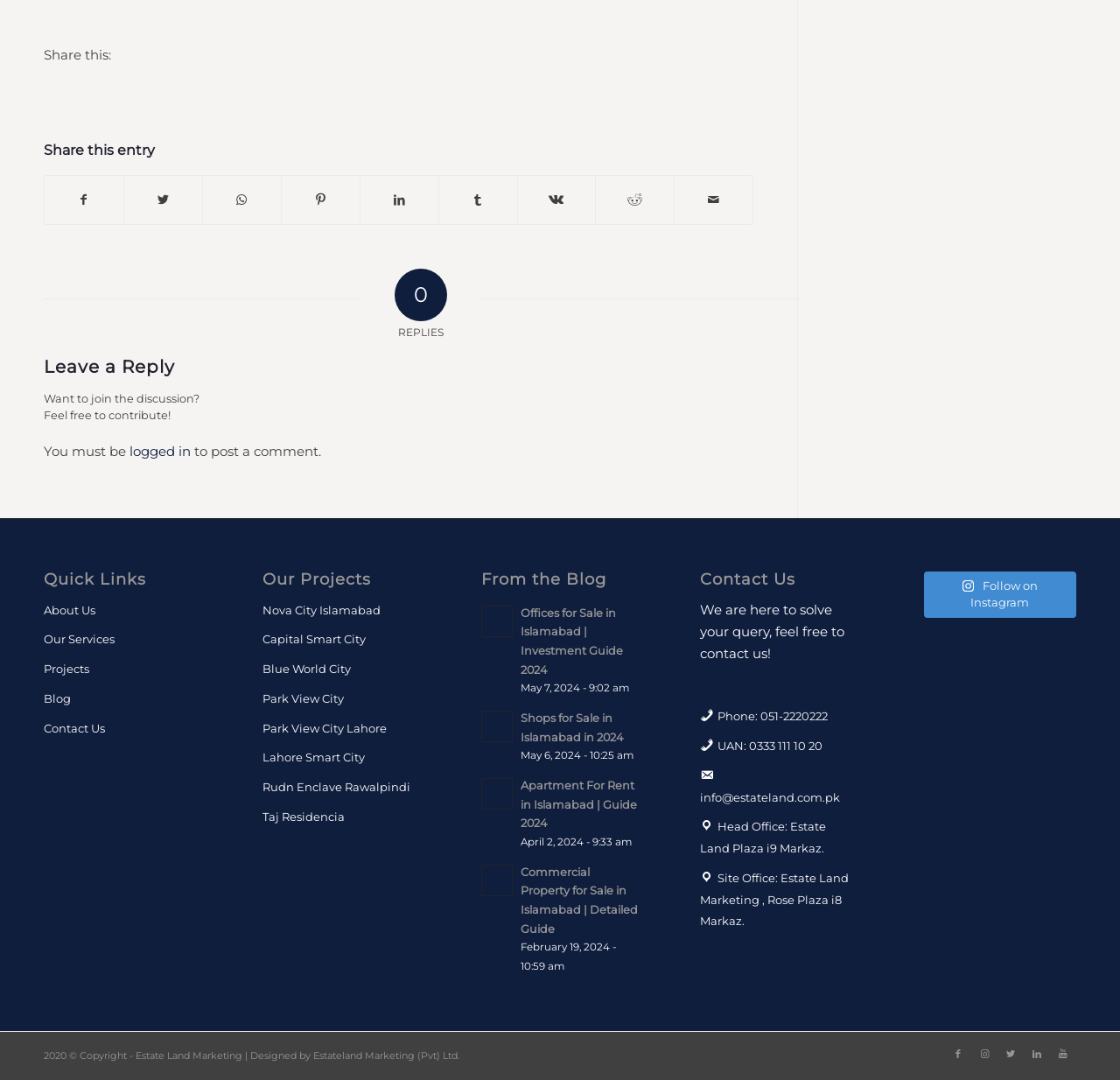Analyze the image and deliver a detailed answer to the question: What is the purpose of the 'Share this:' section?

The 'Share this:' section is located at the top of the webpage and contains links to various social media platforms, indicating that its purpose is to allow users to share the current entry or webpage on these platforms.